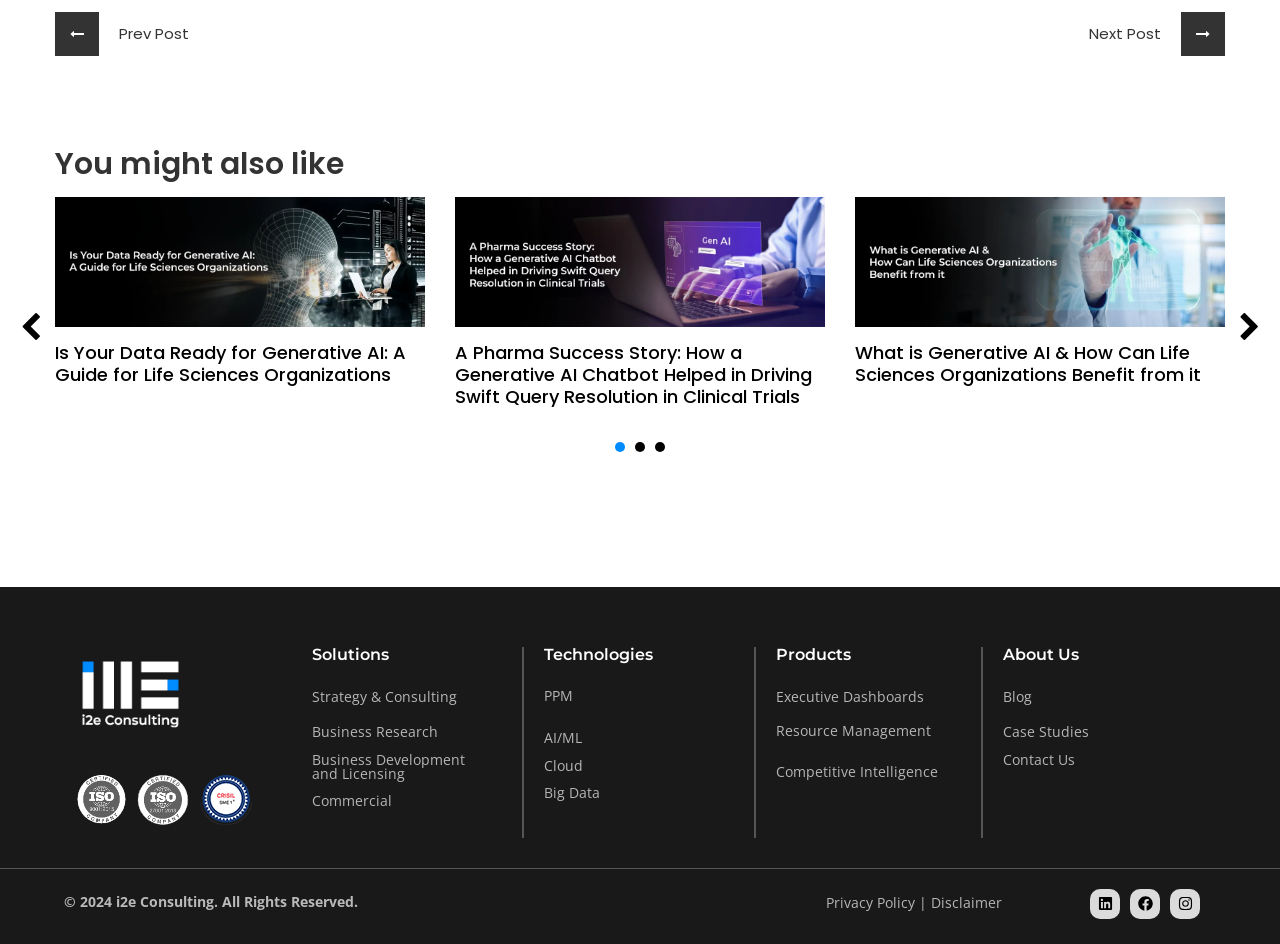Find the bounding box of the UI element described as follows: "Commercial".

[0.244, 0.838, 0.306, 0.858]